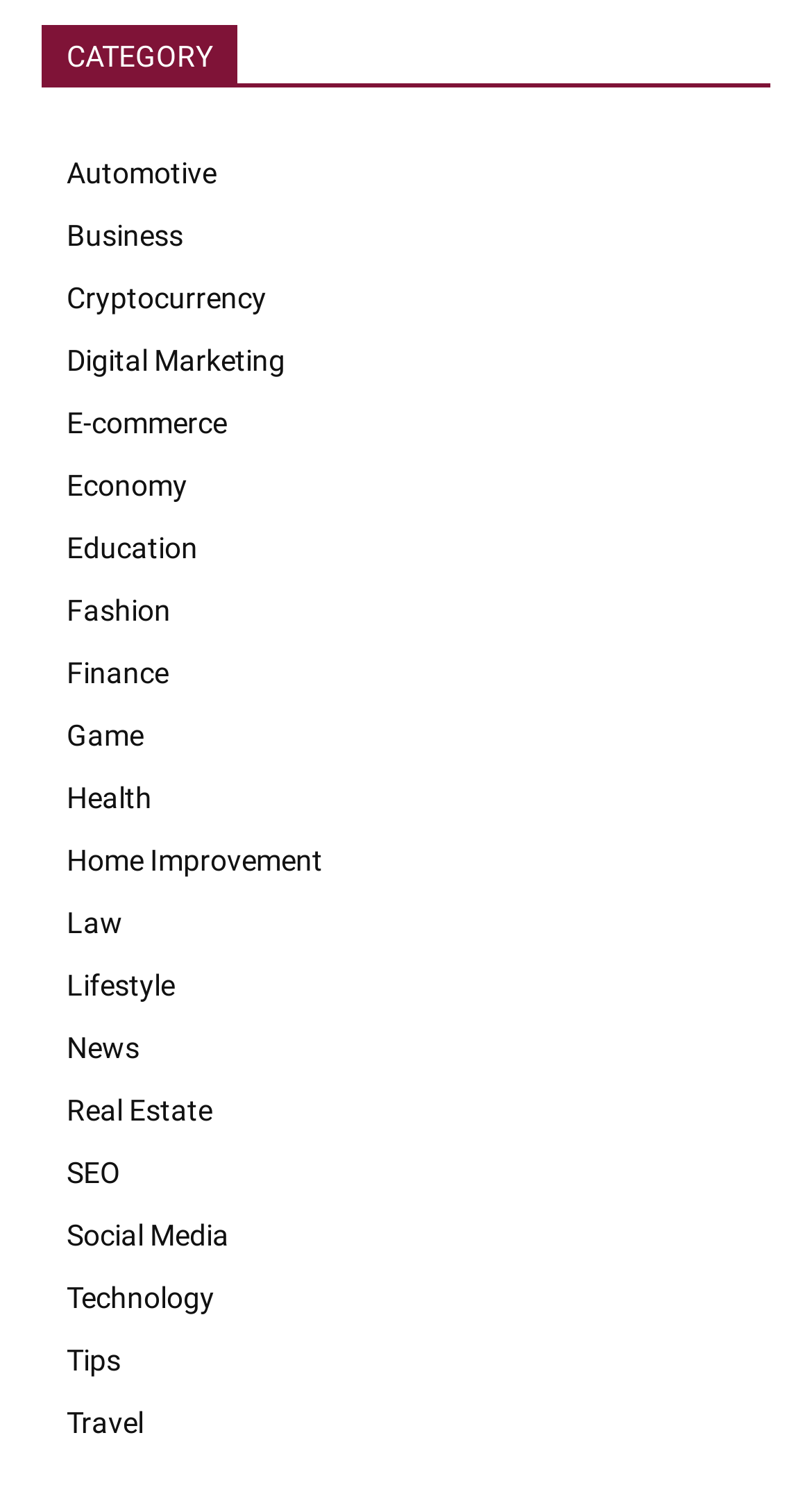Given the element description Social Media, identify the bounding box coordinates for the UI element on the webpage screenshot. The format should be (top-left x, top-left y, bottom-right x, bottom-right y), with values between 0 and 1.

[0.051, 0.807, 0.949, 0.849]